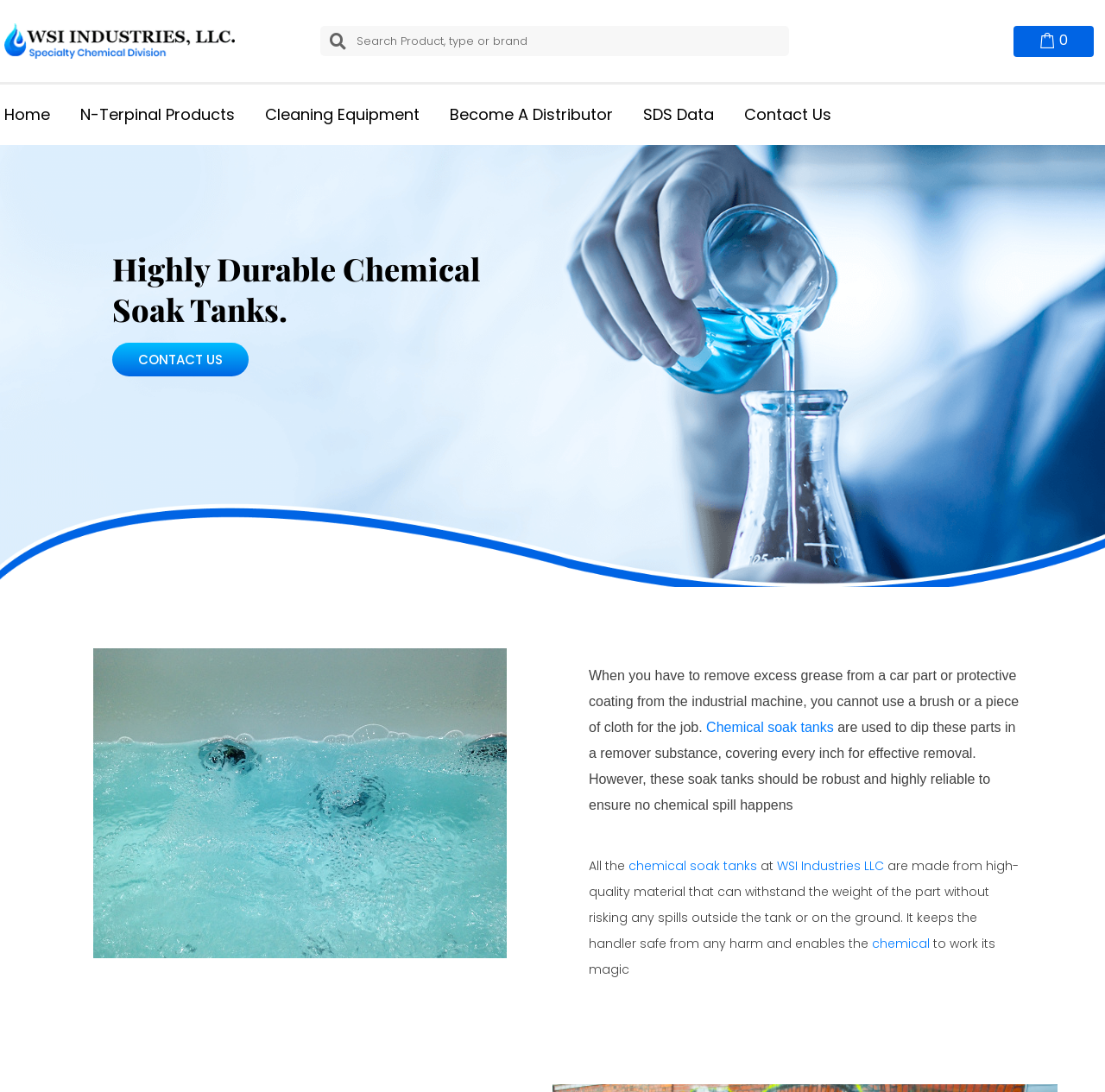Identify the bounding box of the UI component described as: "Cleaning Equipment".

[0.24, 0.087, 0.38, 0.123]